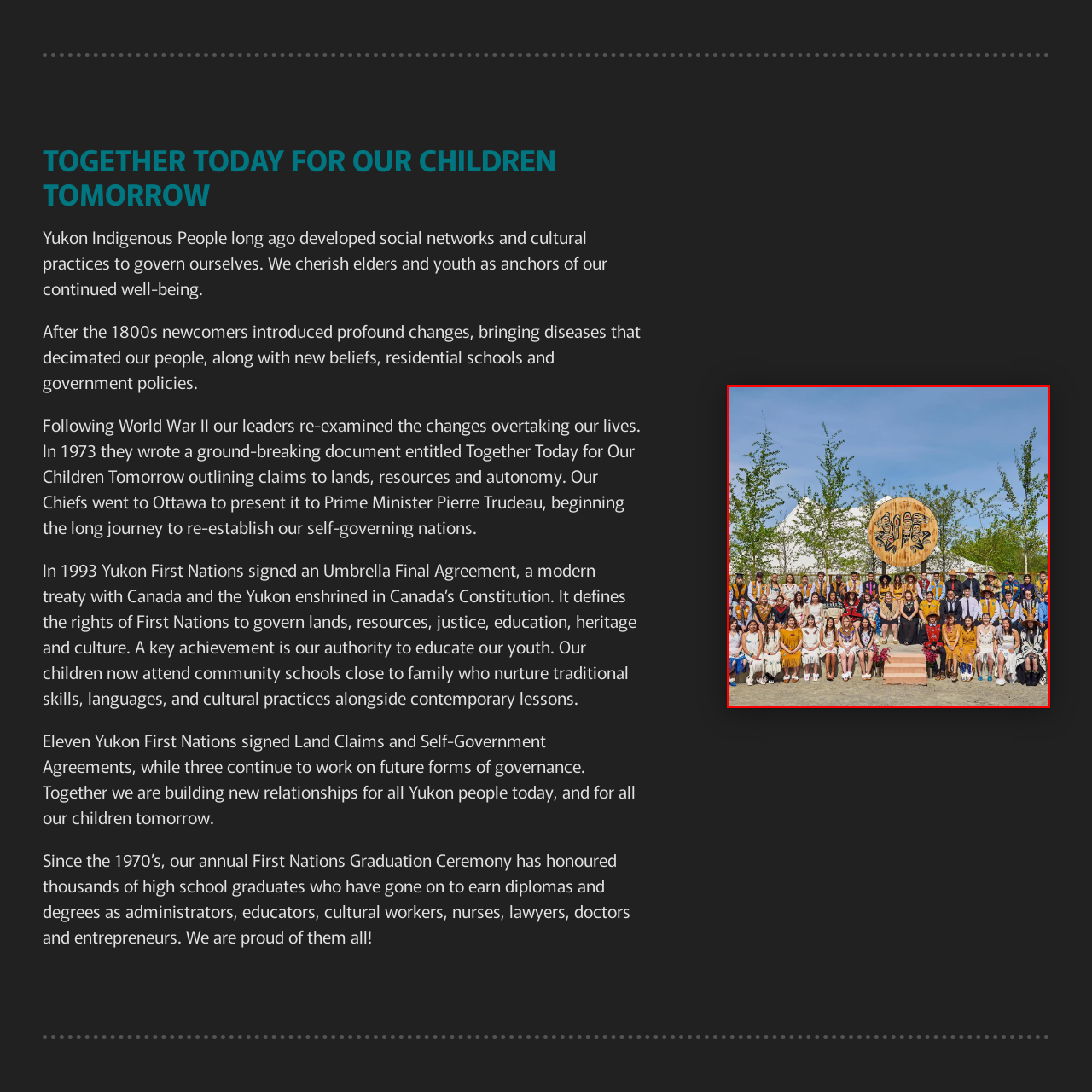What is the purpose of the ceremony?
Pay attention to the section of the image highlighted by the red bounding box and provide a comprehensive answer to the question.

The ceremony reflects a longstanding tradition that honors the educational accomplishments of Indigenous youth, fostering pride and a sense of identity, and underscores the importance of education intertwined with cultural values.